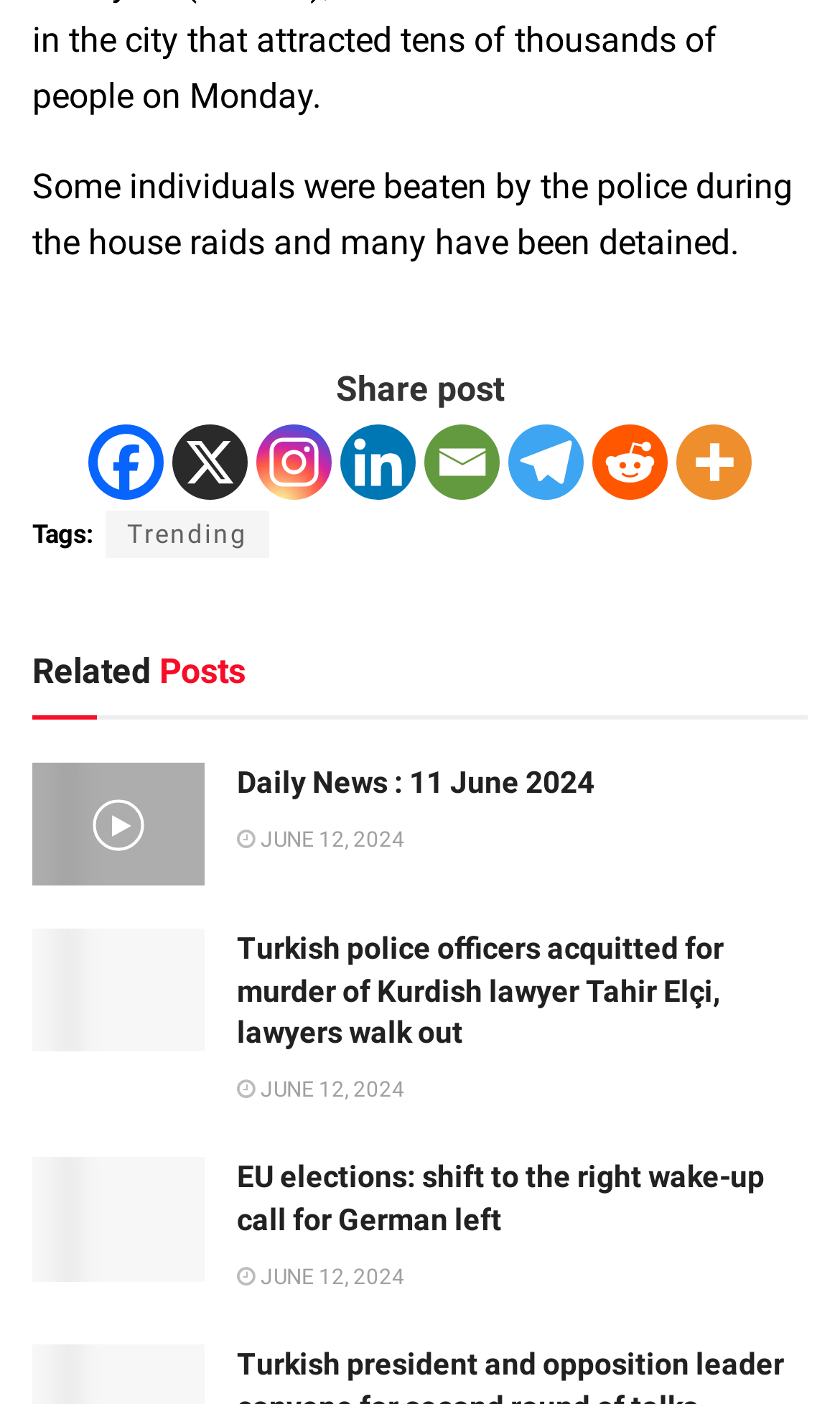Identify the bounding box coordinates for the region to click in order to carry out this instruction: "Share post on Facebook". Provide the coordinates using four float numbers between 0 and 1, formatted as [left, top, right, bottom].

[0.105, 0.302, 0.195, 0.356]